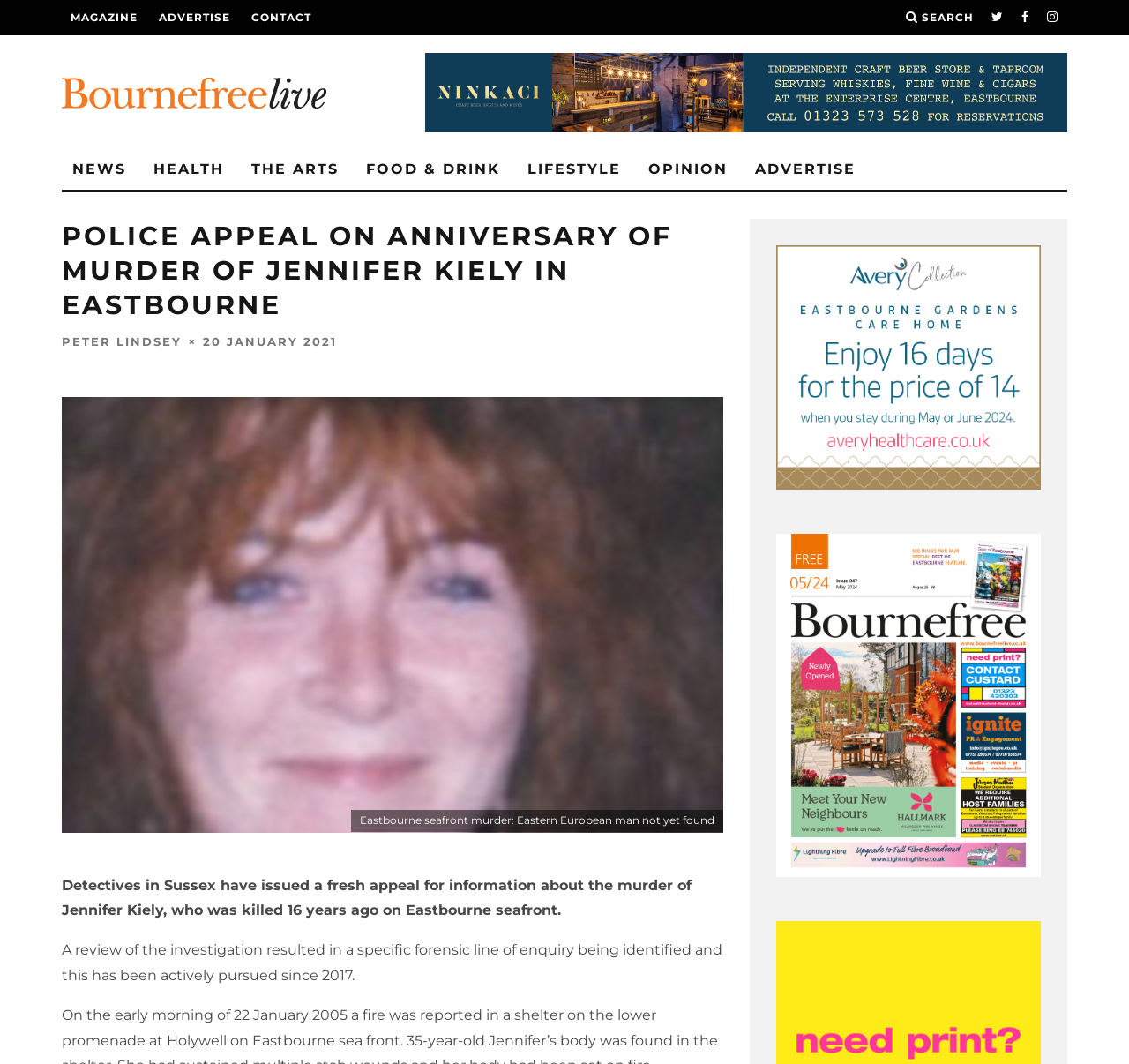What is the title or heading displayed on the webpage?

POLICE APPEAL ON ANNIVERSARY OF MURDER OF JENNIFER KIELY IN EASTBOURNE